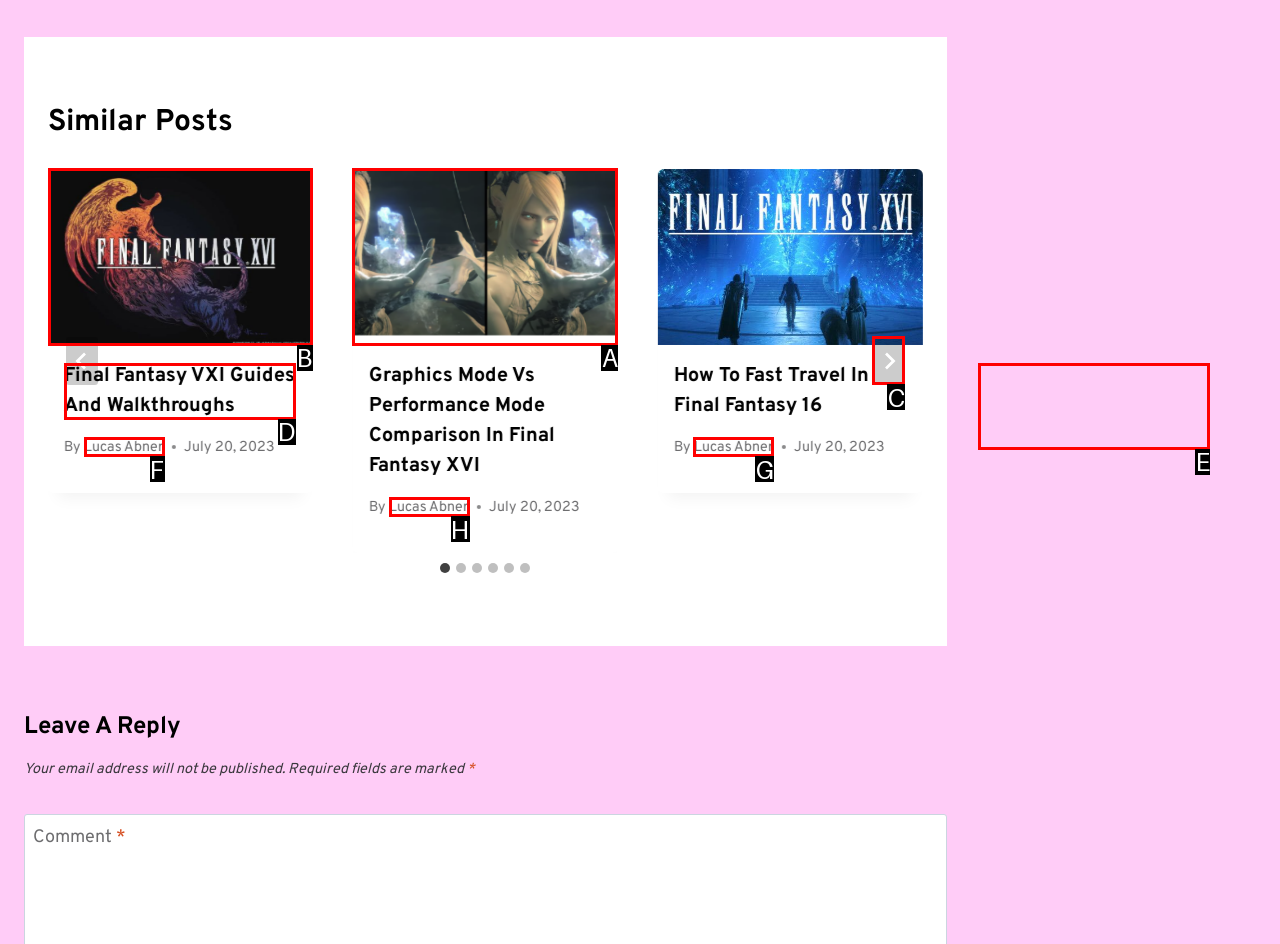Tell me which one HTML element I should click to complete the following instruction: Go to the 'Final Fantasy VXI Guides and Walkthroughs' article
Answer with the option's letter from the given choices directly.

B